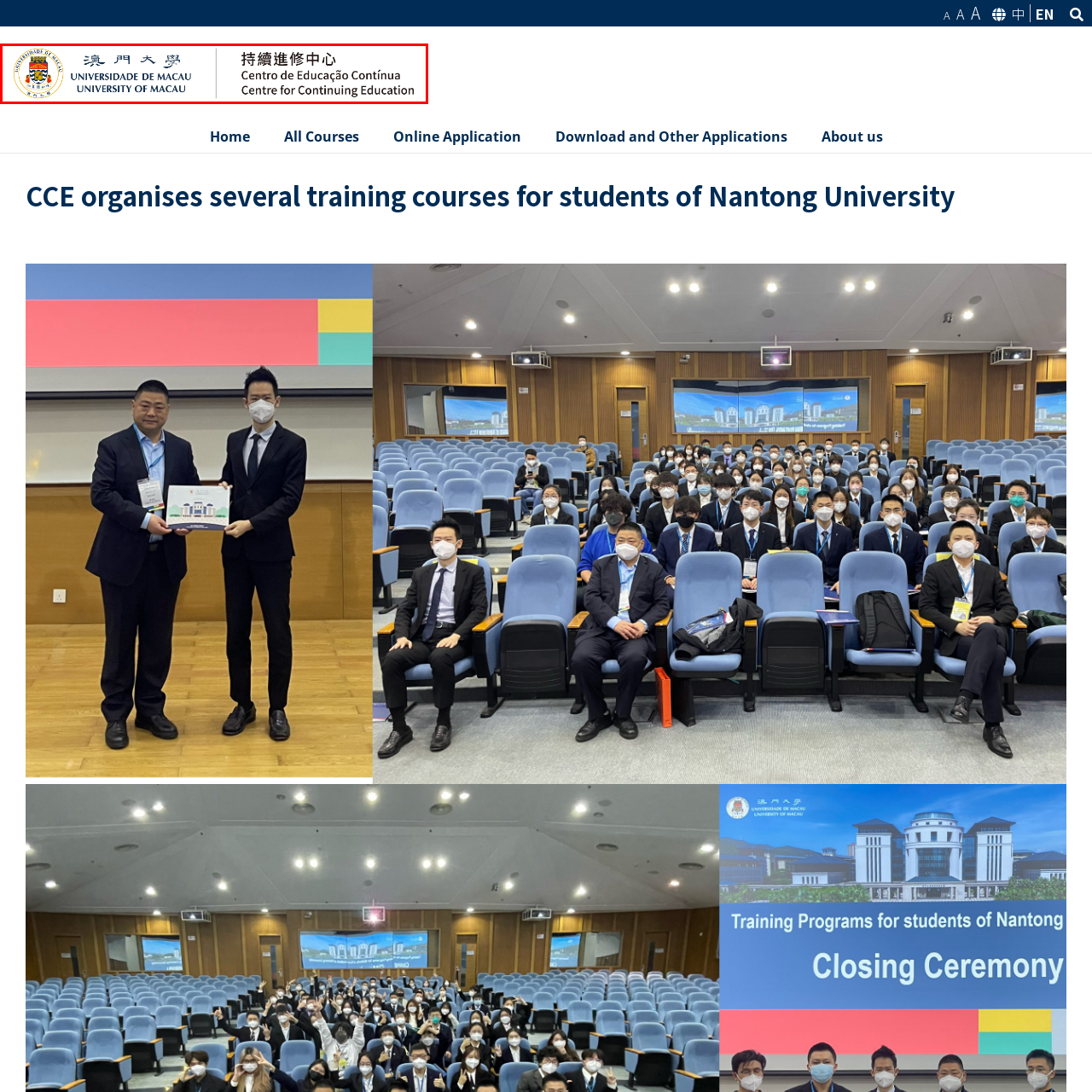Concentrate on the image section marked by the red rectangle and answer the following question comprehensively, using details from the image: What is the emblem on the left of the logo?

The emblem on the left of the logo is the university's emblem, which features traditional symbols and colors associated with the institution.